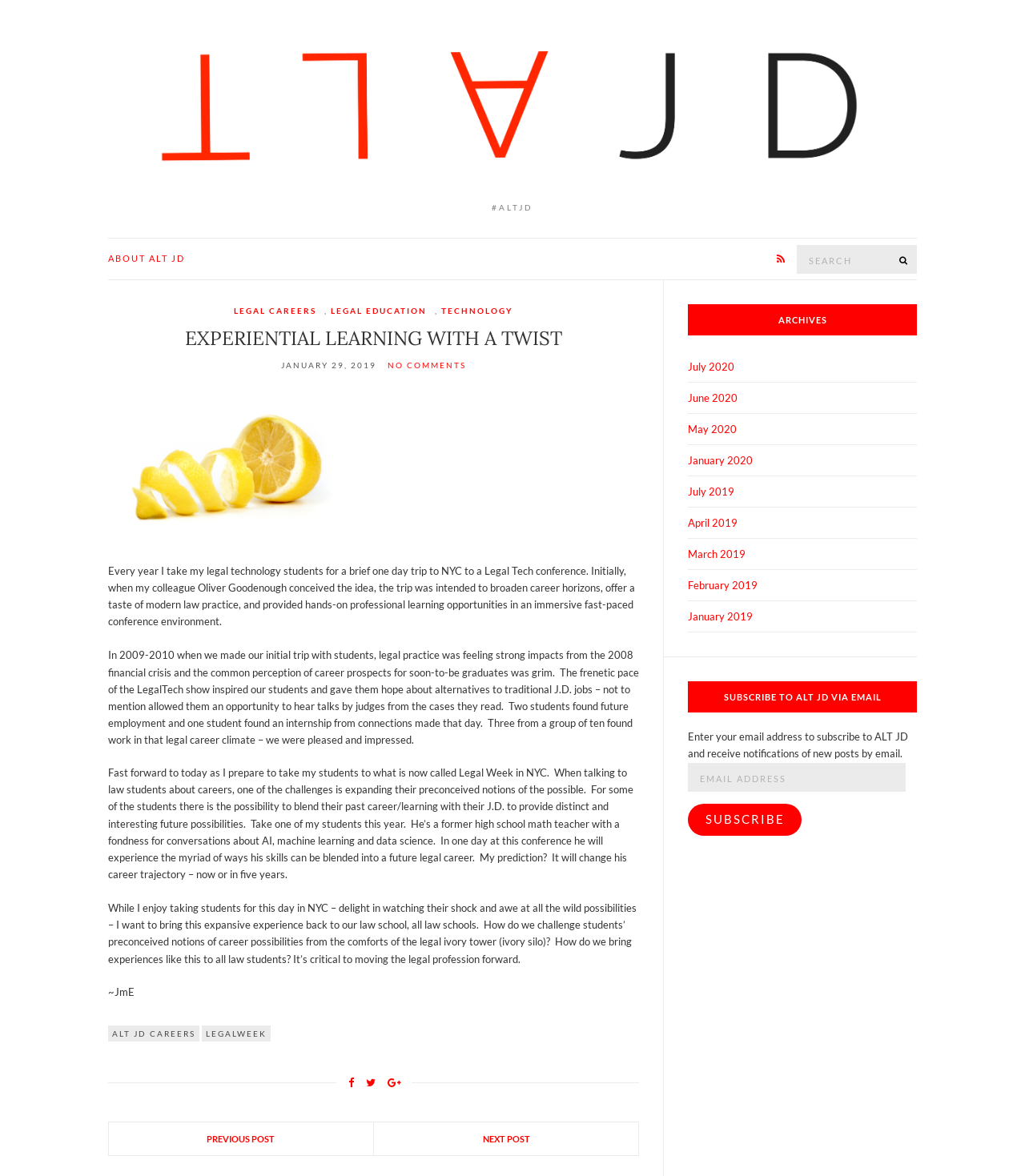Locate the bounding box coordinates of the clickable region necessary to complete the following instruction: "Read the post from January 29, 2019". Provide the coordinates in the format of four float numbers between 0 and 1, i.e., [left, top, right, bottom].

[0.274, 0.306, 0.367, 0.314]